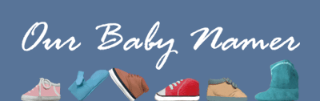Create an extensive caption that includes all significant details of the image.

The image features the phrase "Our Baby Namer" prominently displayed in an elegant script font, suggesting a warm and inviting theme related to naming babies. Below the text, there are various colorful baby shoes arranged in a row, adding a playful touch that emphasizes the focus on infants and children. The background is a calming blue, enhancing the overall aesthetic appeal and creating a friendly atmosphere suitable for a website dedicated to baby names. This composition effectively conveys the site’s purpose of guiding parents in choosing names for their little ones.